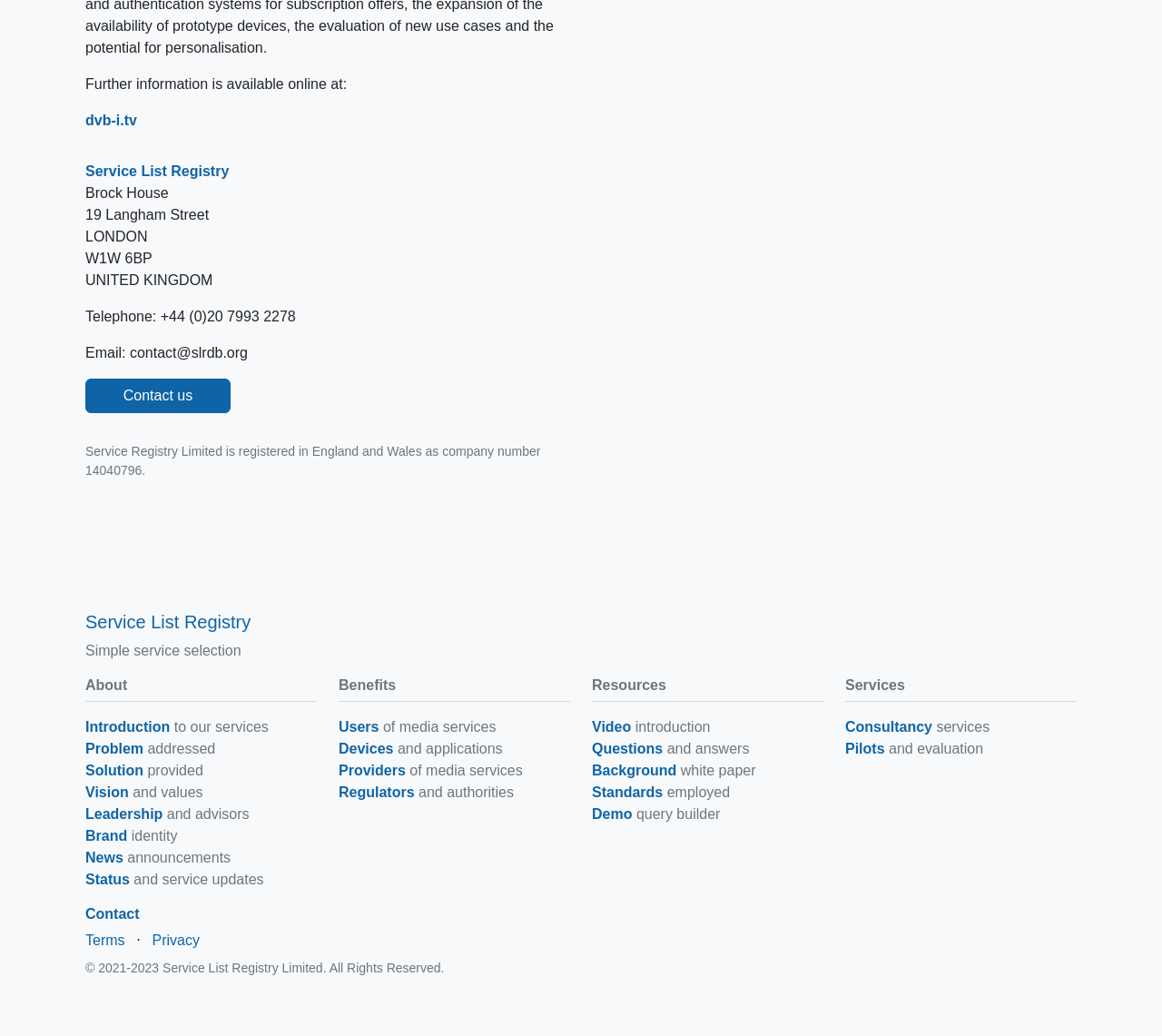Determine the bounding box of the UI component based on this description: "Service List Registry". The bounding box coordinates should be four float values between 0 and 1, i.e., [left, top, right, bottom].

[0.073, 0.158, 0.197, 0.172]